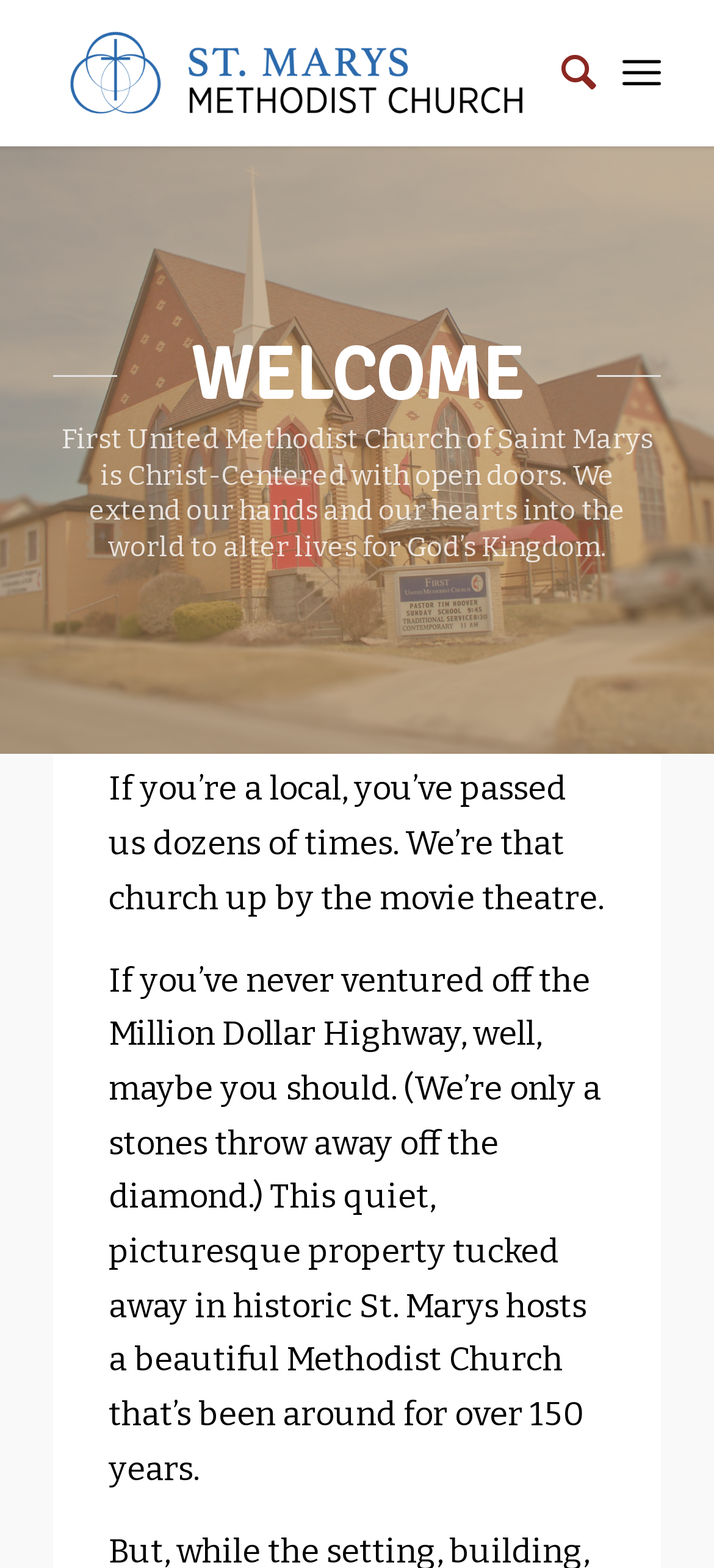Answer this question using a single word or a brief phrase:
What is near the church?

movie theatre